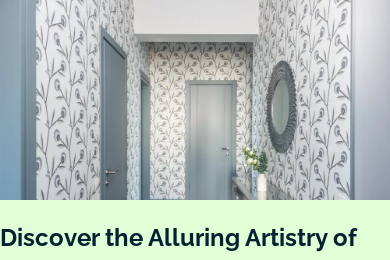Answer the following query with a single word or phrase:
What color are the doors?

Muted grey